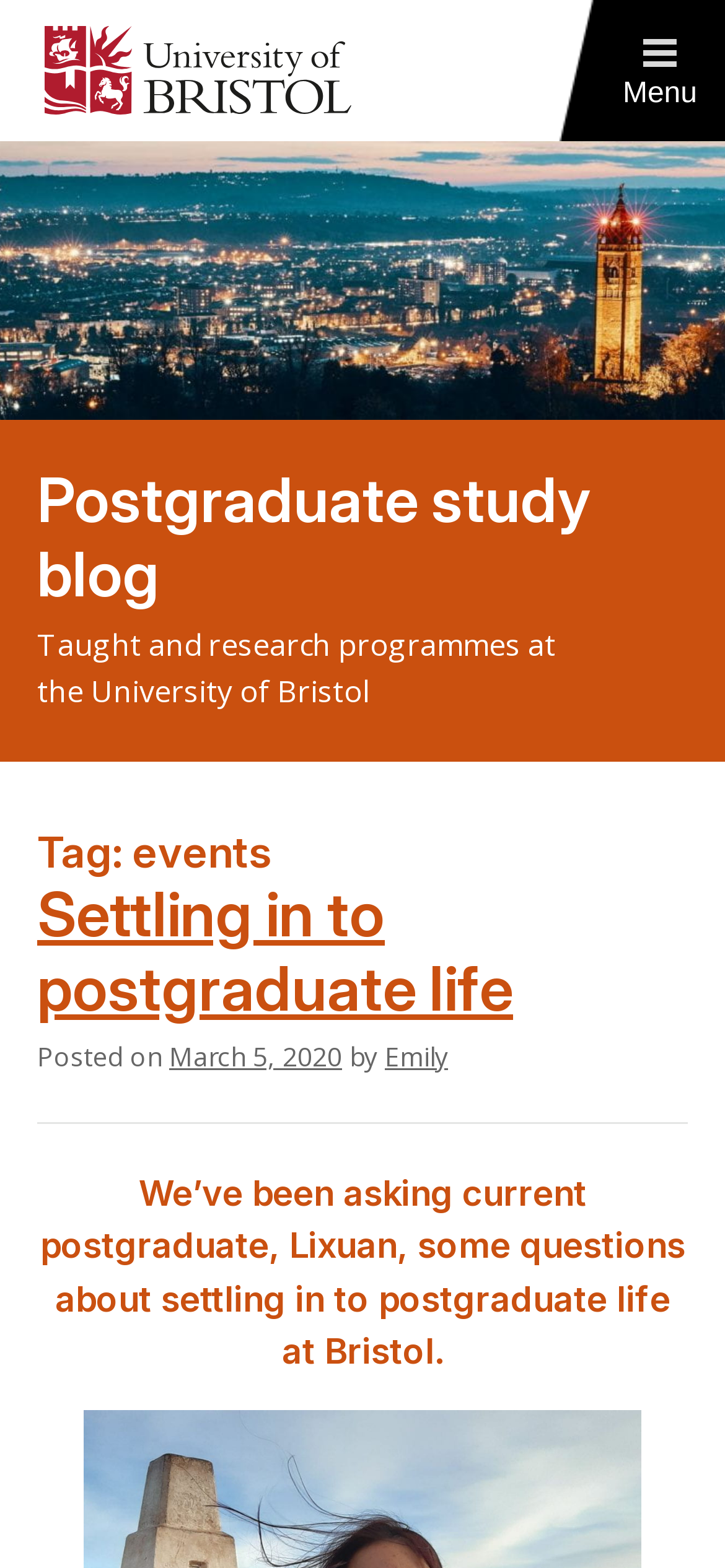What is the title of the first blog post?
Please give a detailed answer to the question using the information shown in the image.

The title of the first blog post can be found in the heading element, which is located below the menu button and above the static text 'Posted on'. The title is also a link, which suggests that it can be clicked to read the full blog post.